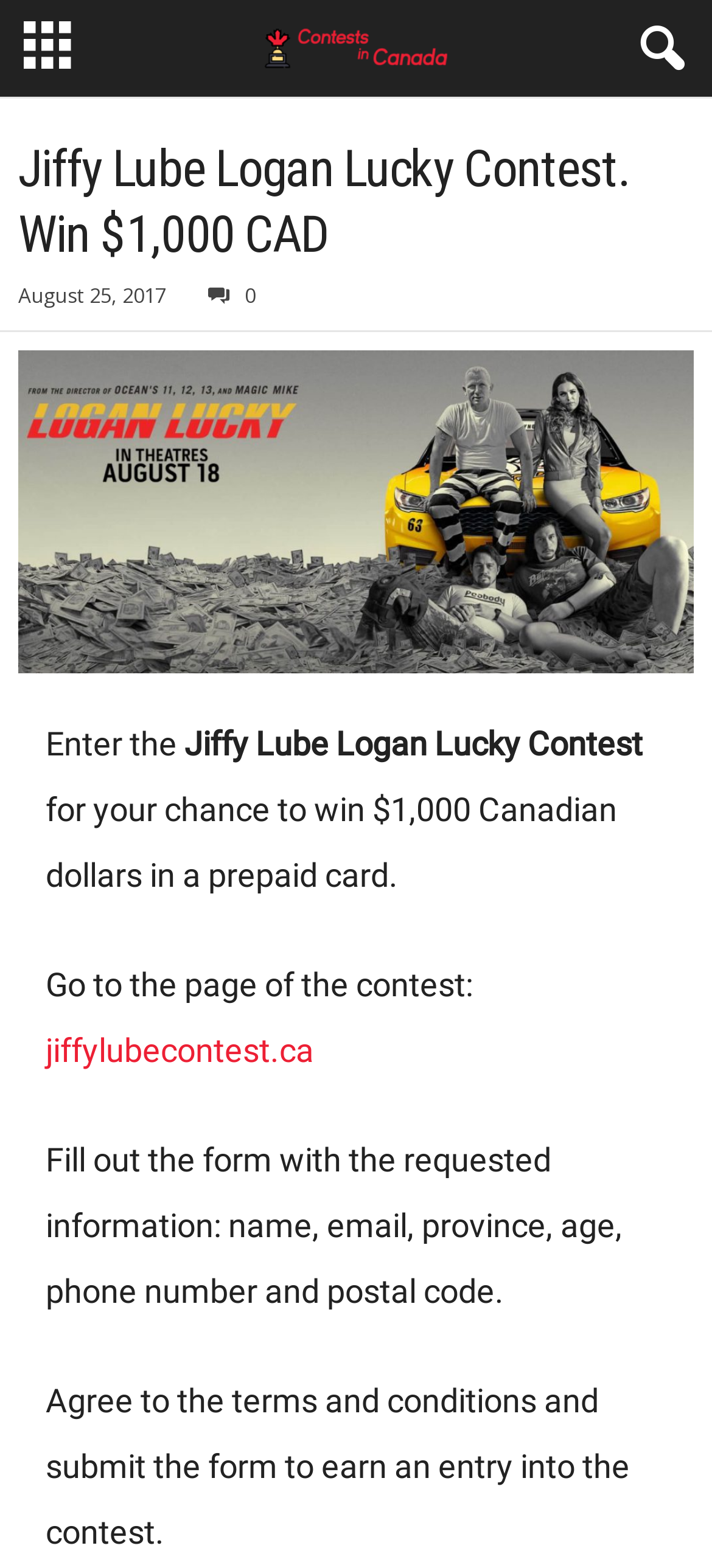What is the purpose of agreeing to the terms and conditions?
Based on the image, respond with a single word or phrase.

To earn an entry into the contest